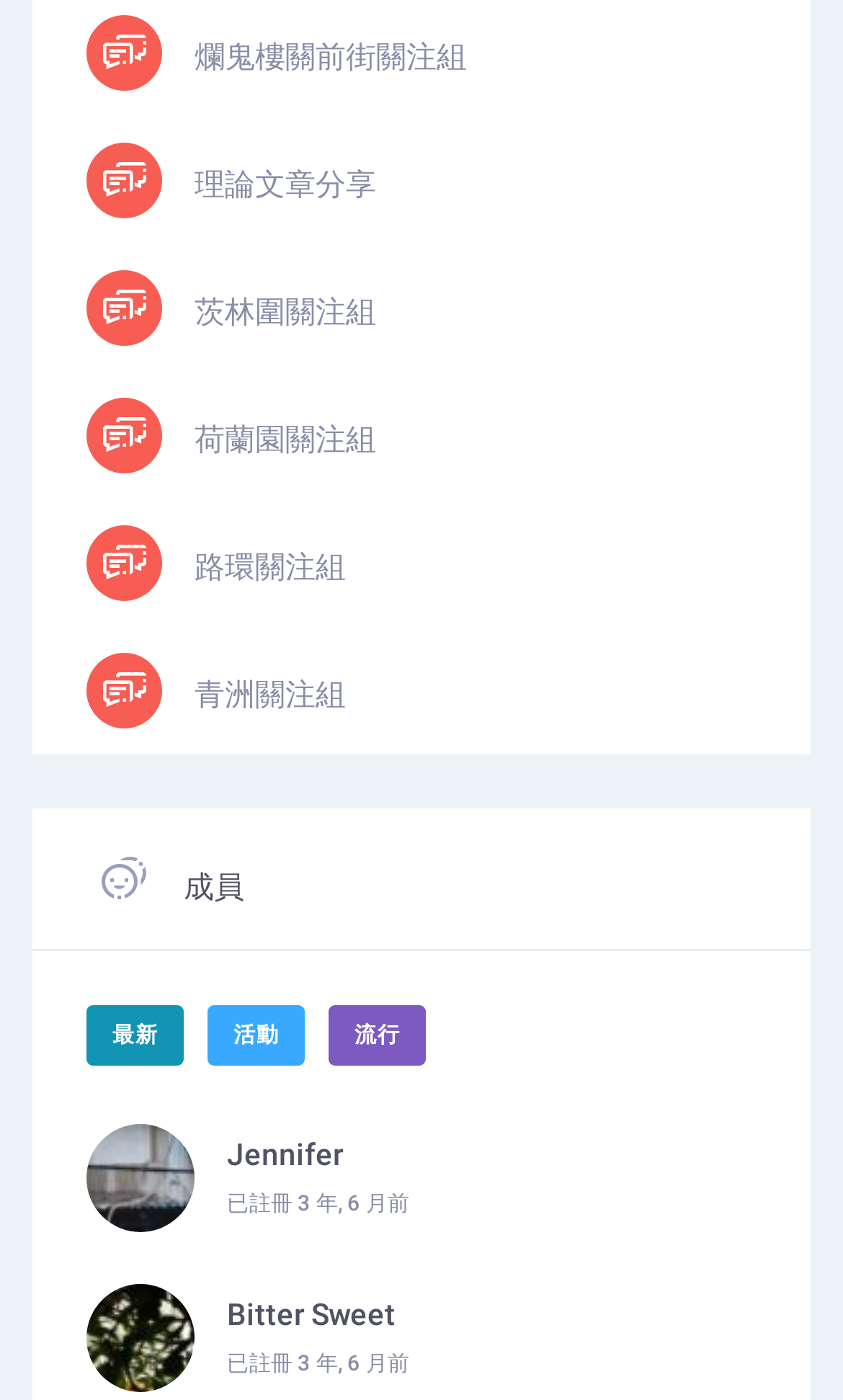Locate the bounding box coordinates of the element's region that should be clicked to carry out the following instruction: "Go to 荷蘭園關注組". The coordinates need to be four float numbers between 0 and 1, i.e., [left, top, right, bottom].

[0.103, 0.302, 0.446, 0.326]